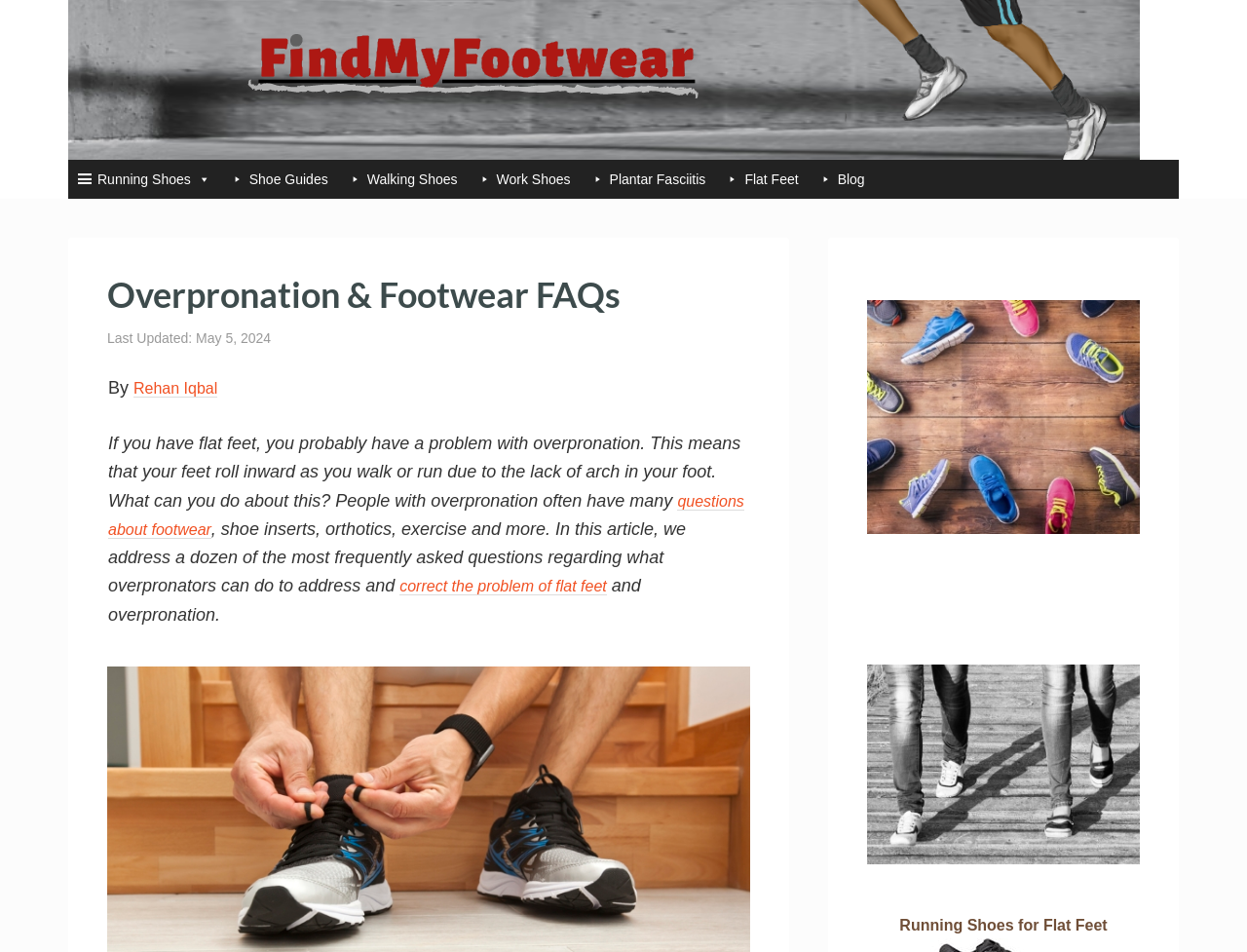Answer the following in one word or a short phrase: 
What type of shoes is shown in the image?

Fitness shoes